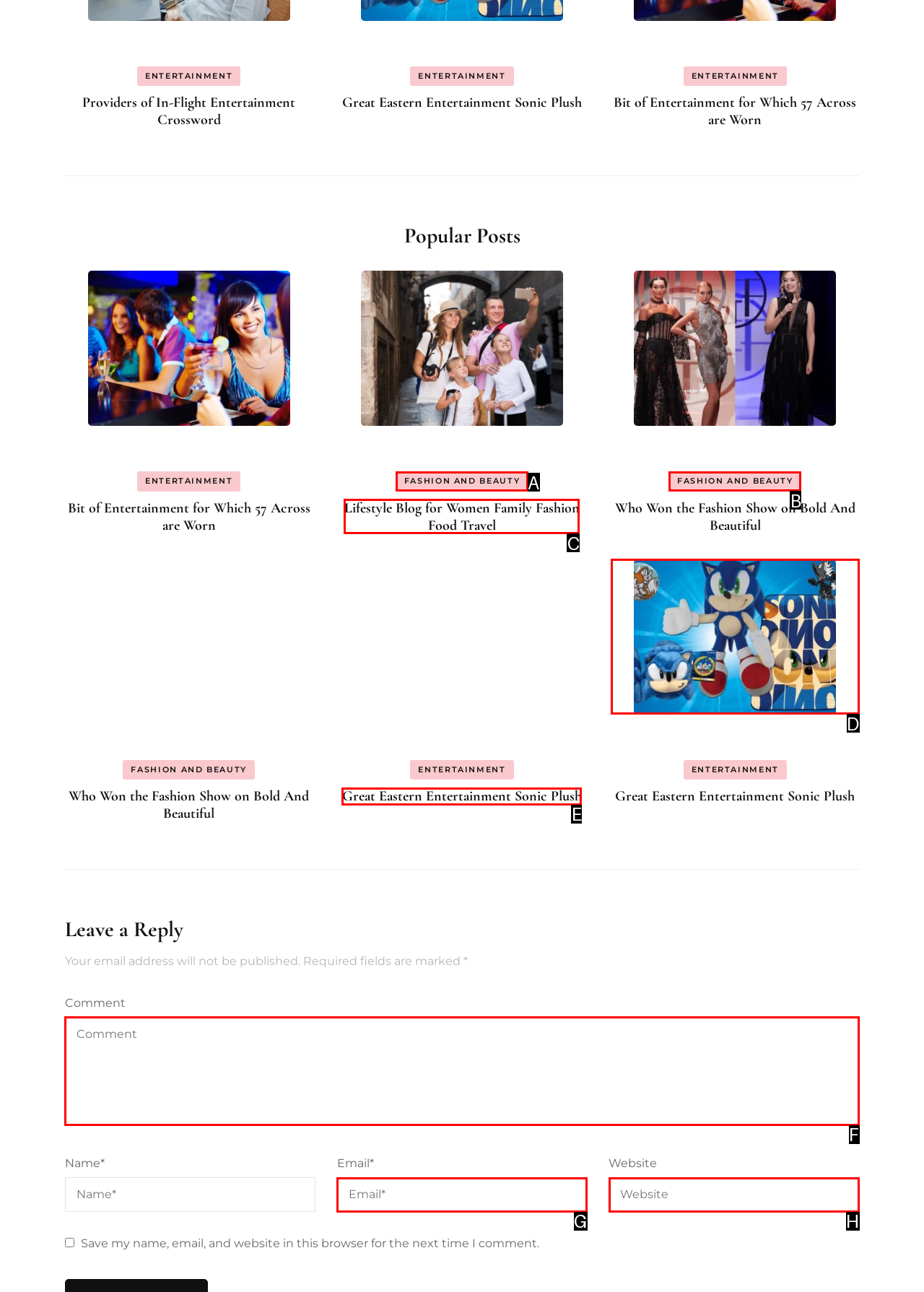From the options shown in the screenshot, tell me which lettered element I need to click to complete the task: Type a comment in the 'Comment' textbox.

F